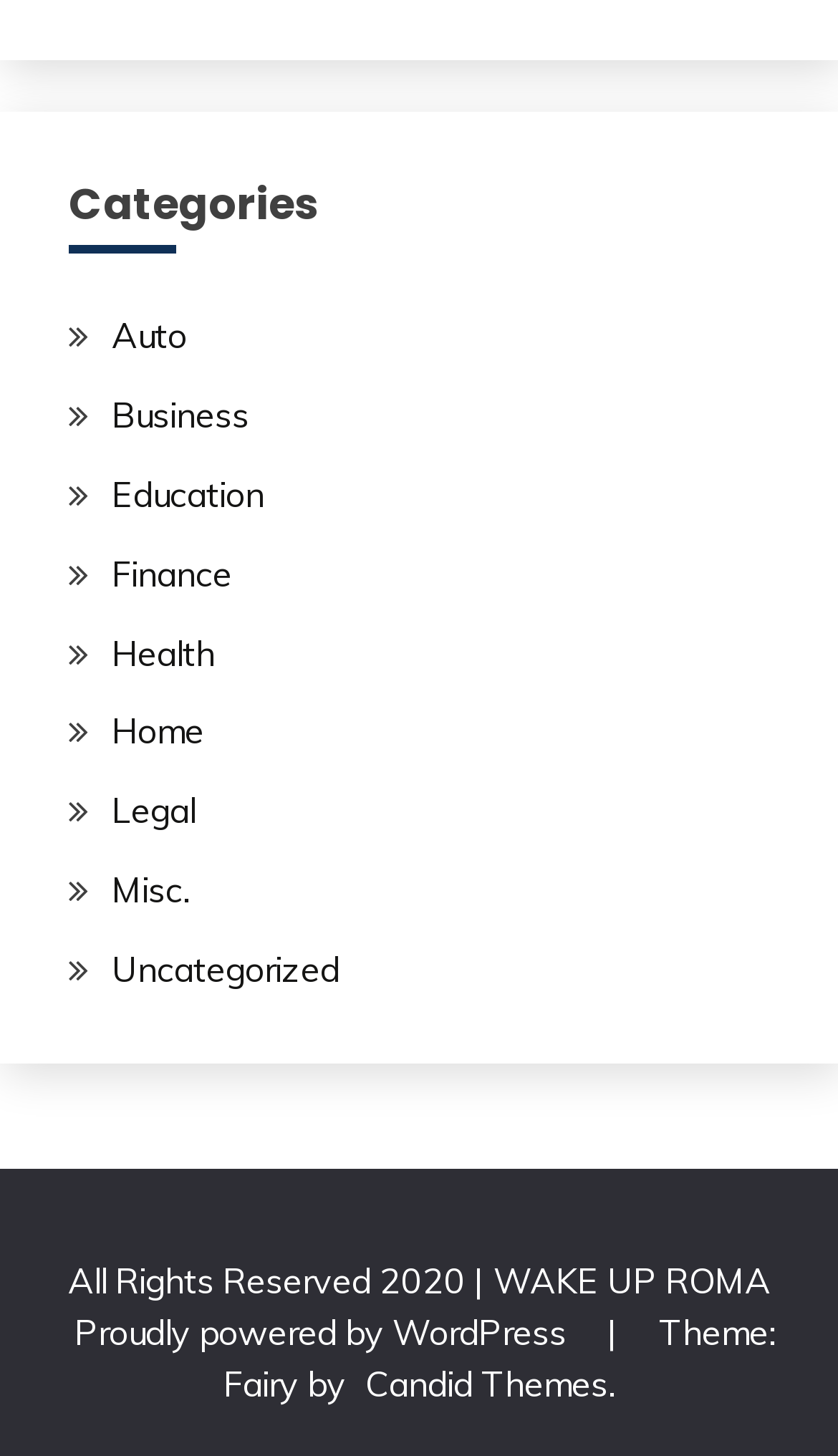Determine the bounding box coordinates for the region that must be clicked to execute the following instruction: "Click on Auto category".

[0.133, 0.216, 0.223, 0.245]